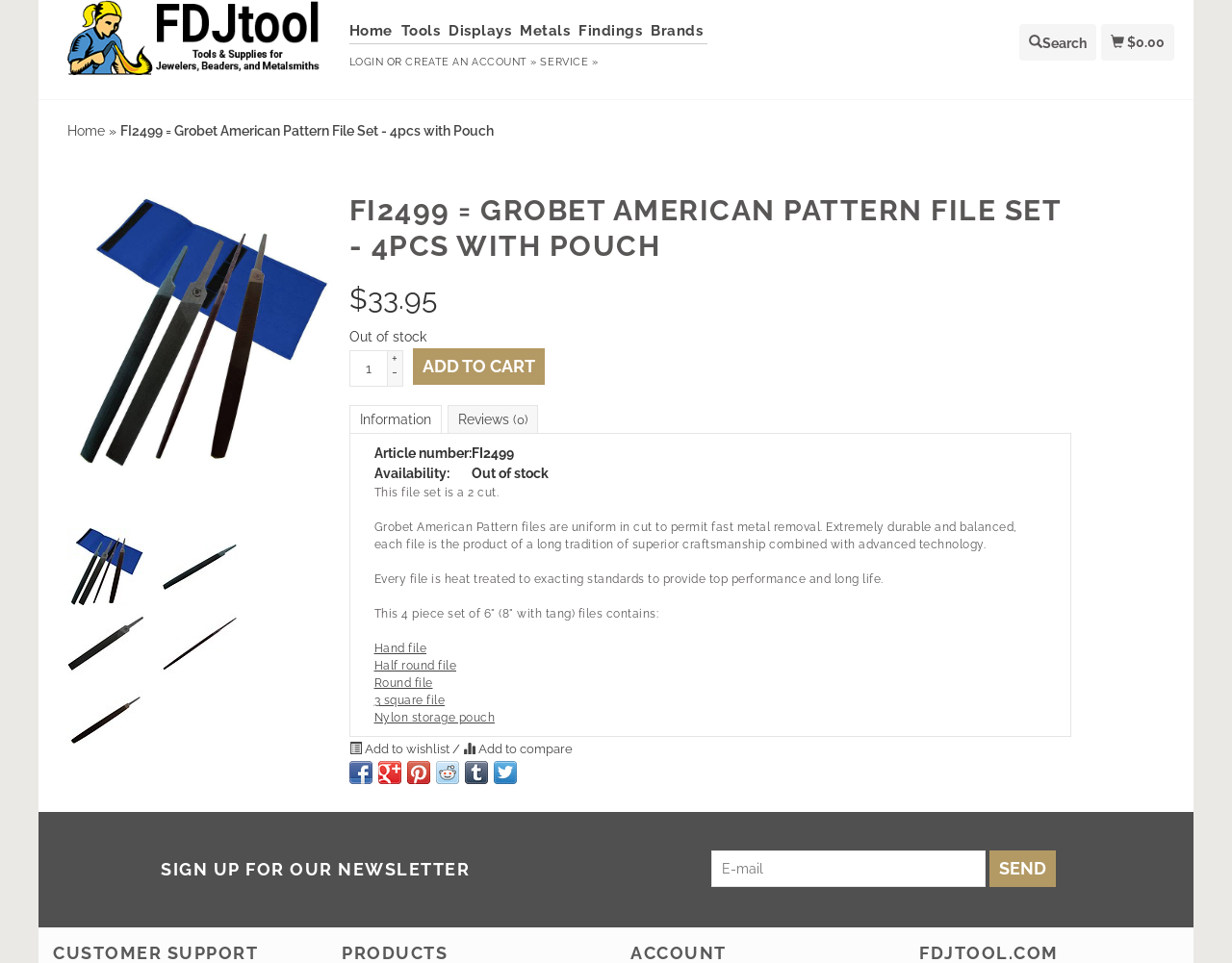What is the purpose of the files in the FI2499 file set?
Answer the question with as much detail as you can, using the image as a reference.

The purpose of the files in the FI2499 file set can be determined by reading the product description. Specifically, it is mentioned that the files are designed for fast metal removal, and are uniform in cut to permit this.